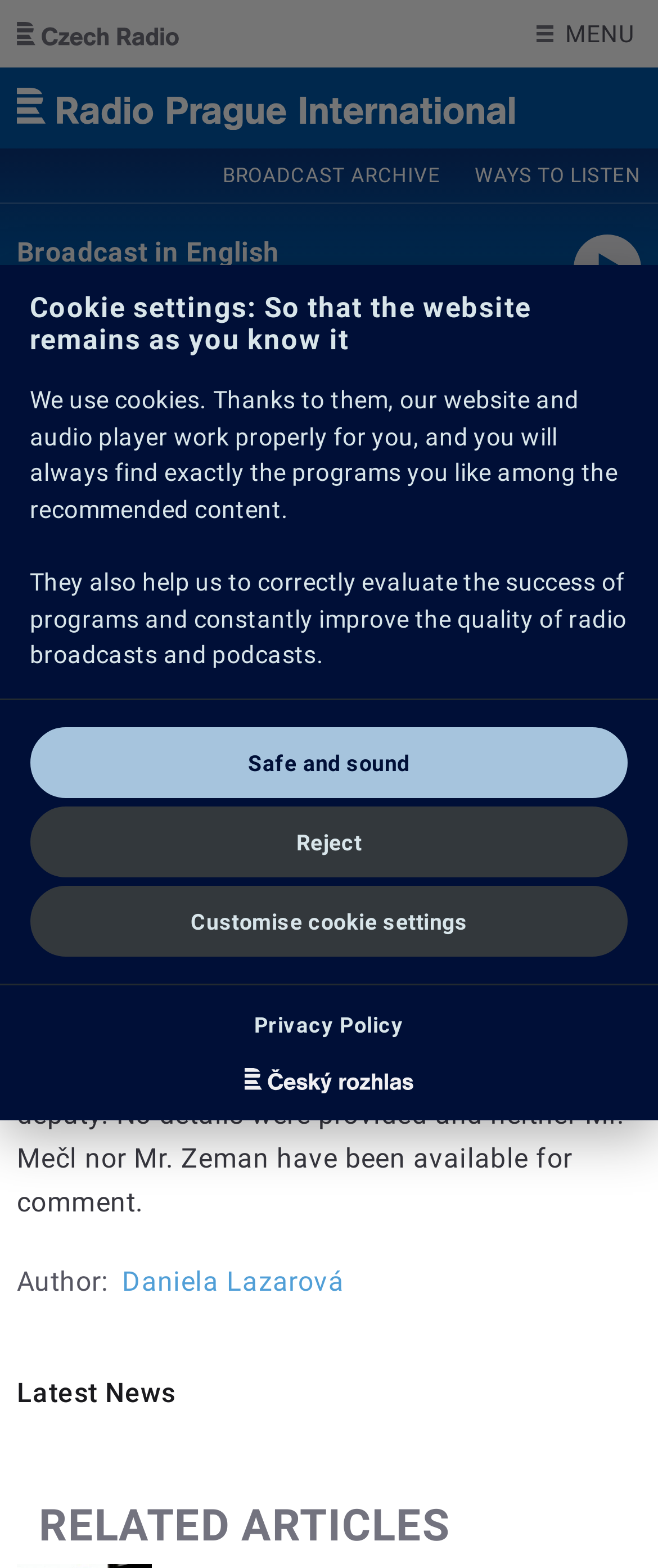Please identify the bounding box coordinates of the element's region that should be clicked to execute the following instruction: "Click the 'BROADCAST ARCHIVE' link". The bounding box coordinates must be four float numbers between 0 and 1, i.e., [left, top, right, bottom].

[0.313, 0.095, 0.696, 0.129]